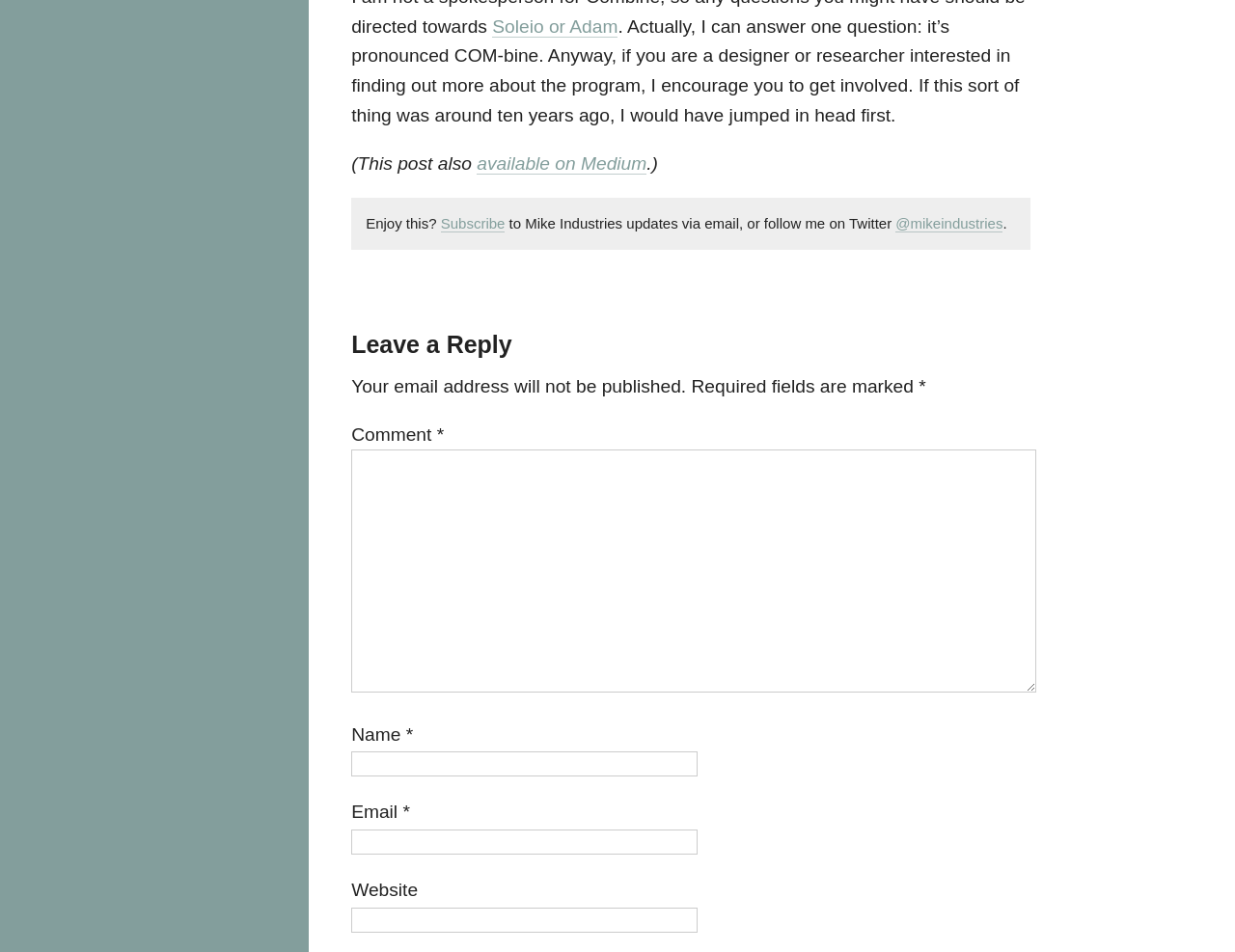Identify the bounding box coordinates of the section that should be clicked to achieve the task described: "Enter your comment".

[0.284, 0.472, 0.839, 0.727]